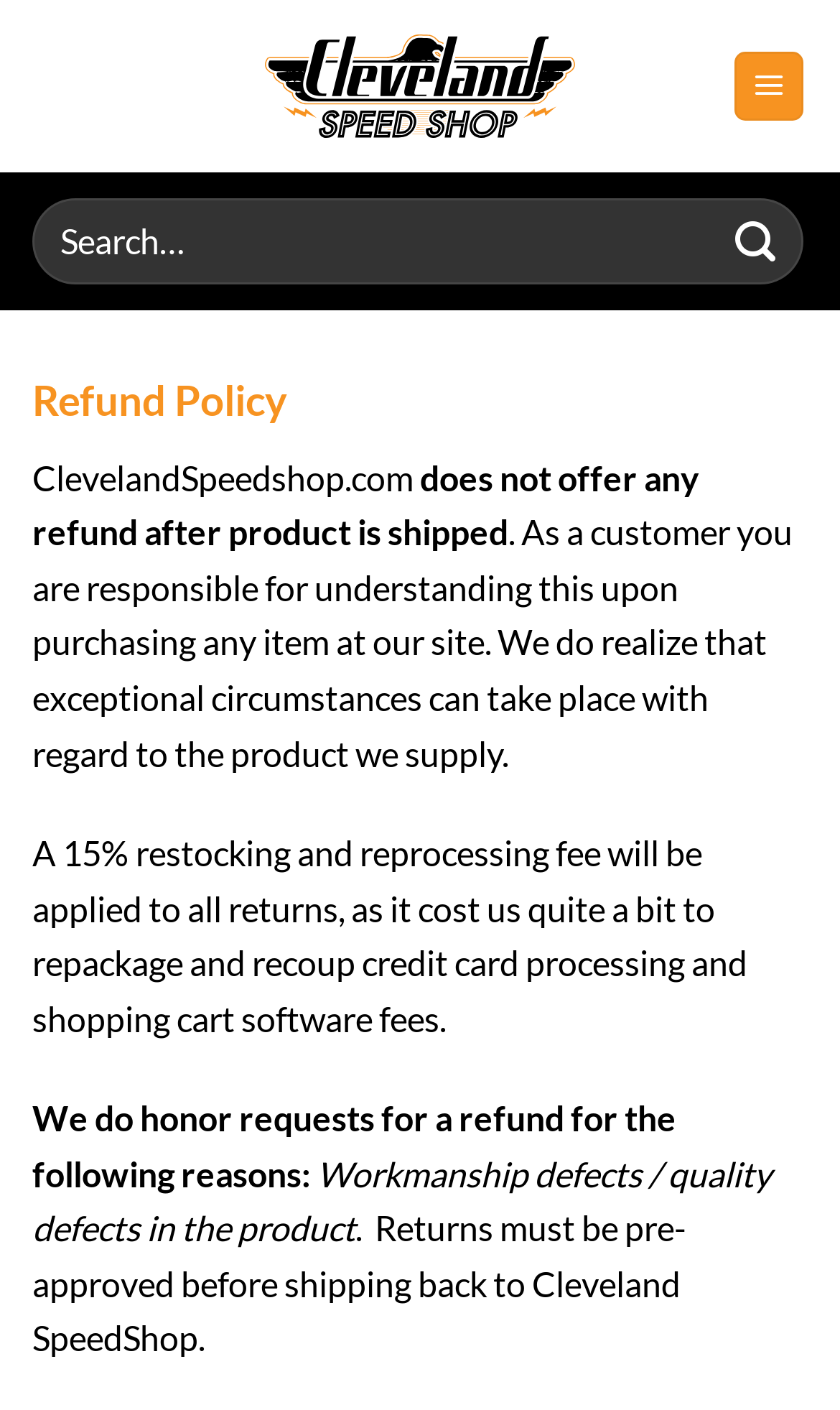Based on the image, give a detailed response to the question: What happens to returns without pre-approval?

I determined the answer by reading the refund policy, which states that 'Returns must be pre-approved before shipping back to Cleveland SpeedShop.' This implies that returns without pre-approval will not be accepted.